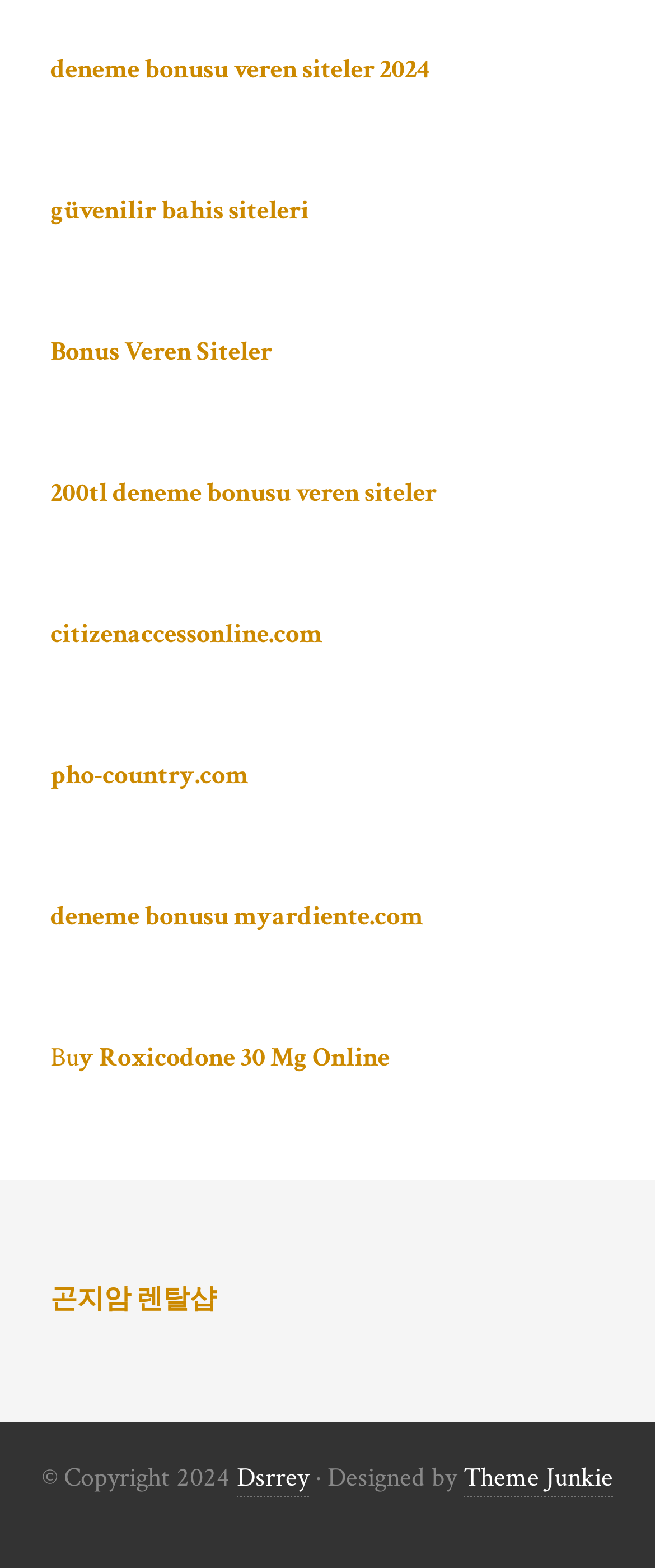With reference to the image, please provide a detailed answer to the following question: What is the copyright year of the webpage?

The copyright year of the webpage is 2024, which is mentioned at the bottom of the page in the text '© Copyright 2024' with a bounding box of [0.064, 0.931, 0.362, 0.954].